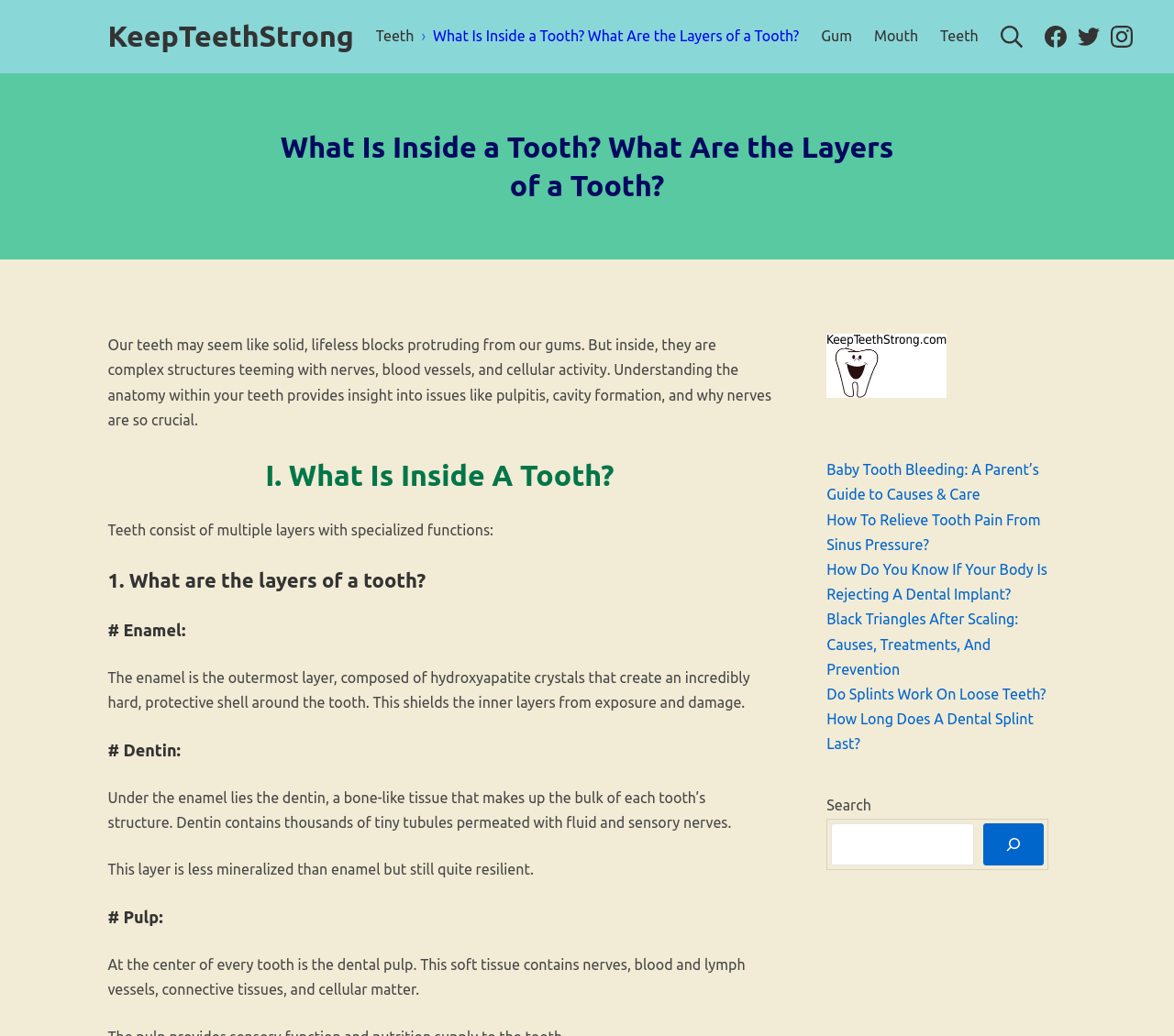Determine the bounding box coordinates for the clickable element required to fulfill the instruction: "Visit the 'Teeth' page". Provide the coordinates as four float numbers between 0 and 1, i.e., [left, top, right, bottom].

[0.32, 0.027, 0.353, 0.043]